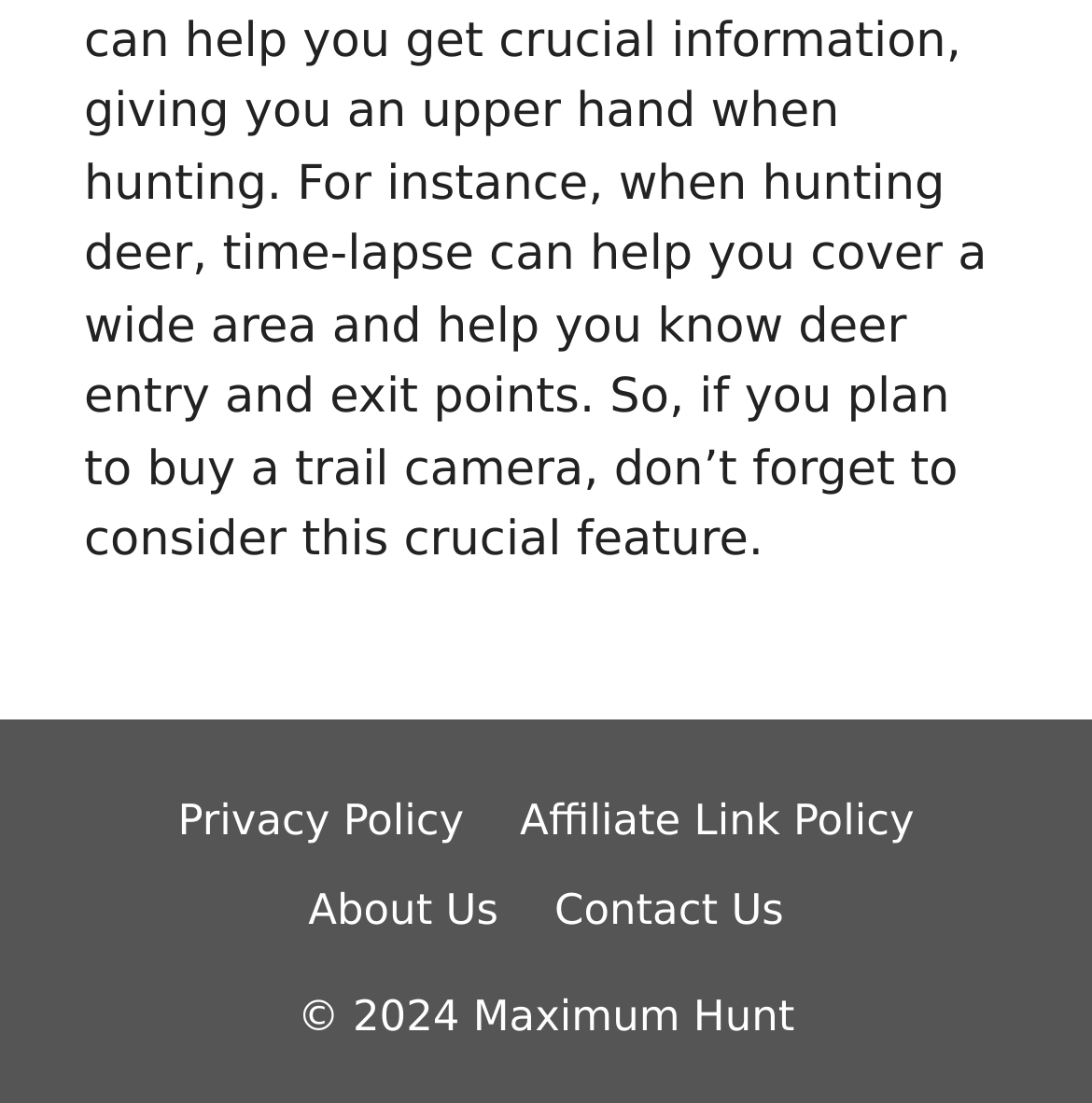Using the webpage screenshot and the element description Affiliate Link Policy, determine the bounding box coordinates. Specify the coordinates in the format (top-left x, top-left y, bottom-right x, bottom-right y) with values ranging from 0 to 1.

[0.476, 0.72, 0.837, 0.766]